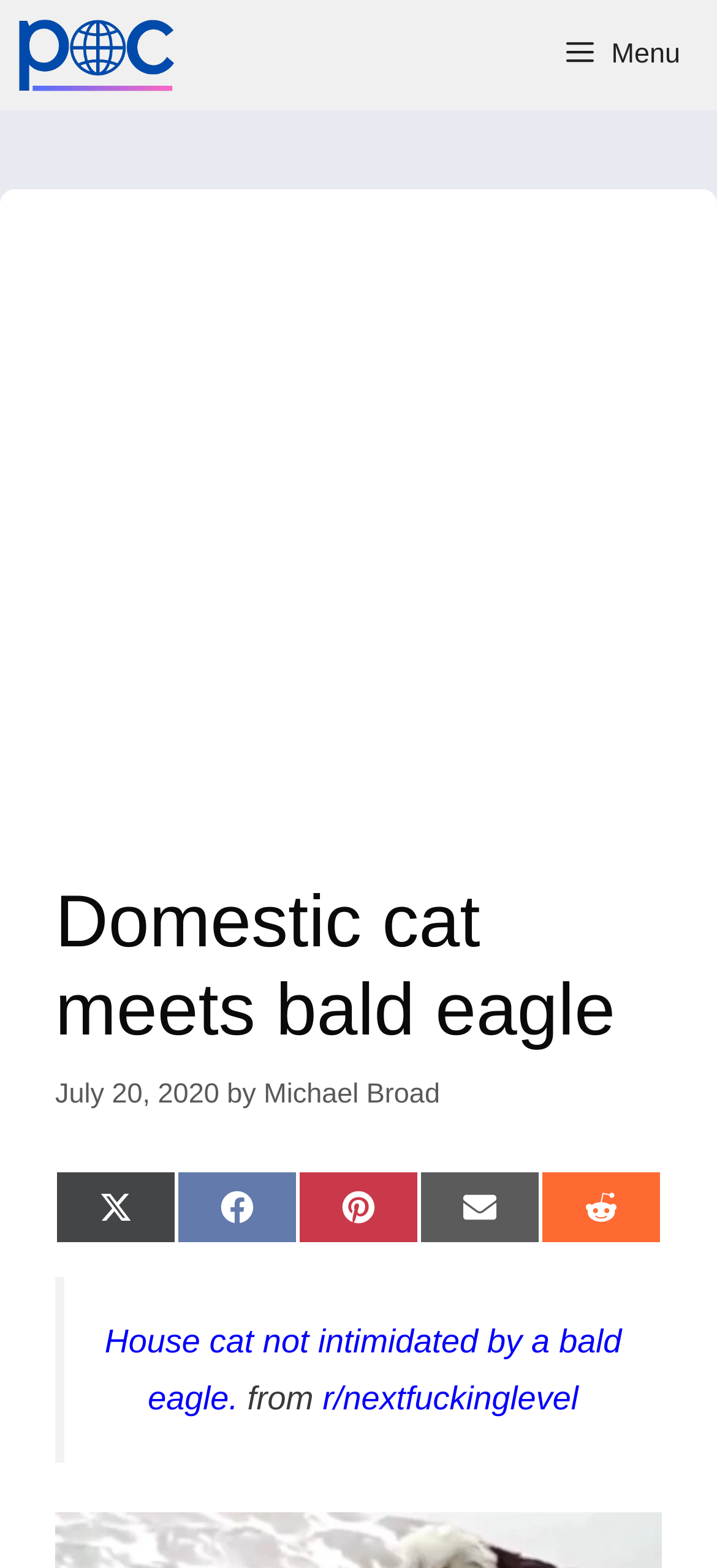Please provide the bounding box coordinate of the region that matches the element description: Menu. Coordinates should be in the format (top-left x, top-left y, bottom-right x, bottom-right y) and all values should be between 0 and 1.

[0.754, 0.0, 1.0, 0.07]